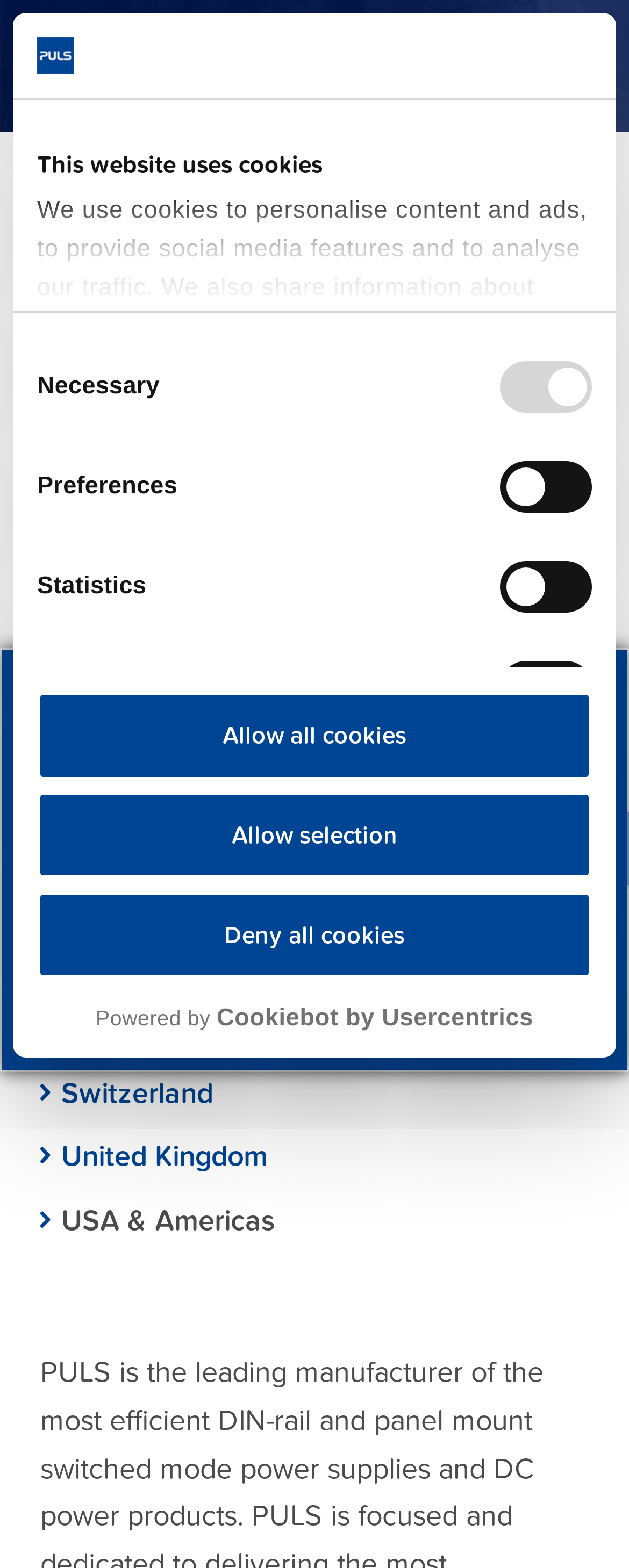Please identify the coordinates of the bounding box for the clickable region that will accomplish this instruction: "Show details of cookies".

[0.604, 0.53, 0.903, 0.555]